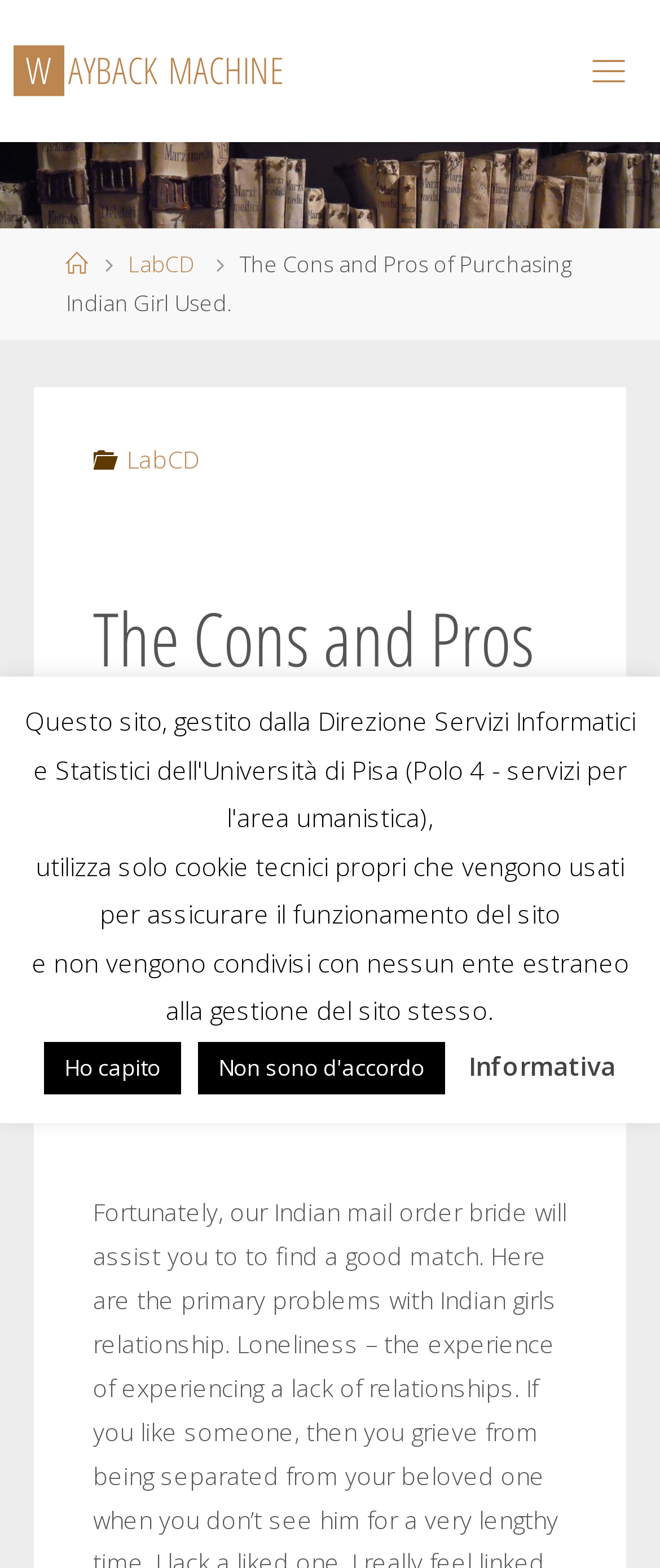When was the article published?
Please provide a single word or phrase based on the screenshot.

16 Dicembre 2023